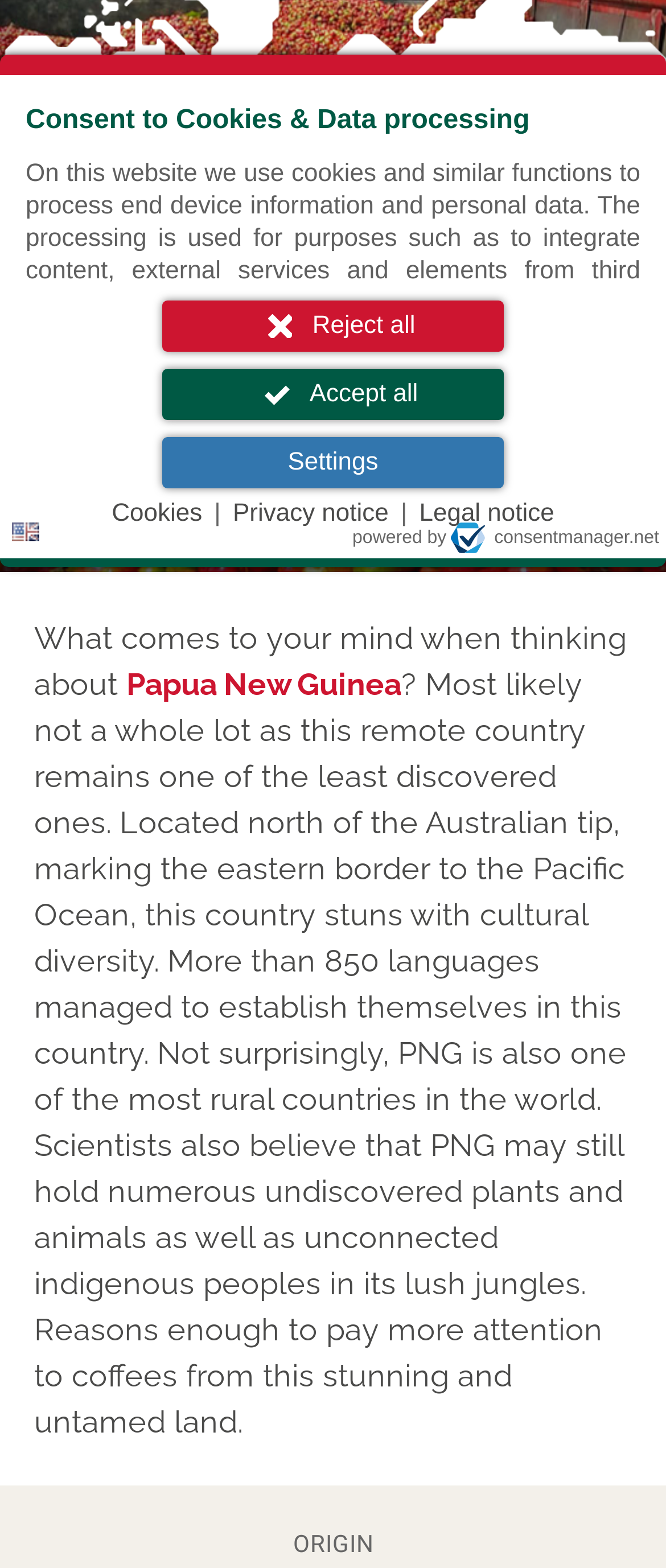Based on the element description Privacy notice, identify the bounding box coordinates for the UI element. The coordinates should be in the format (top-left x, top-left y, bottom-right x, bottom-right y) and within the 0 to 1 range.

[0.342, 0.317, 0.591, 0.34]